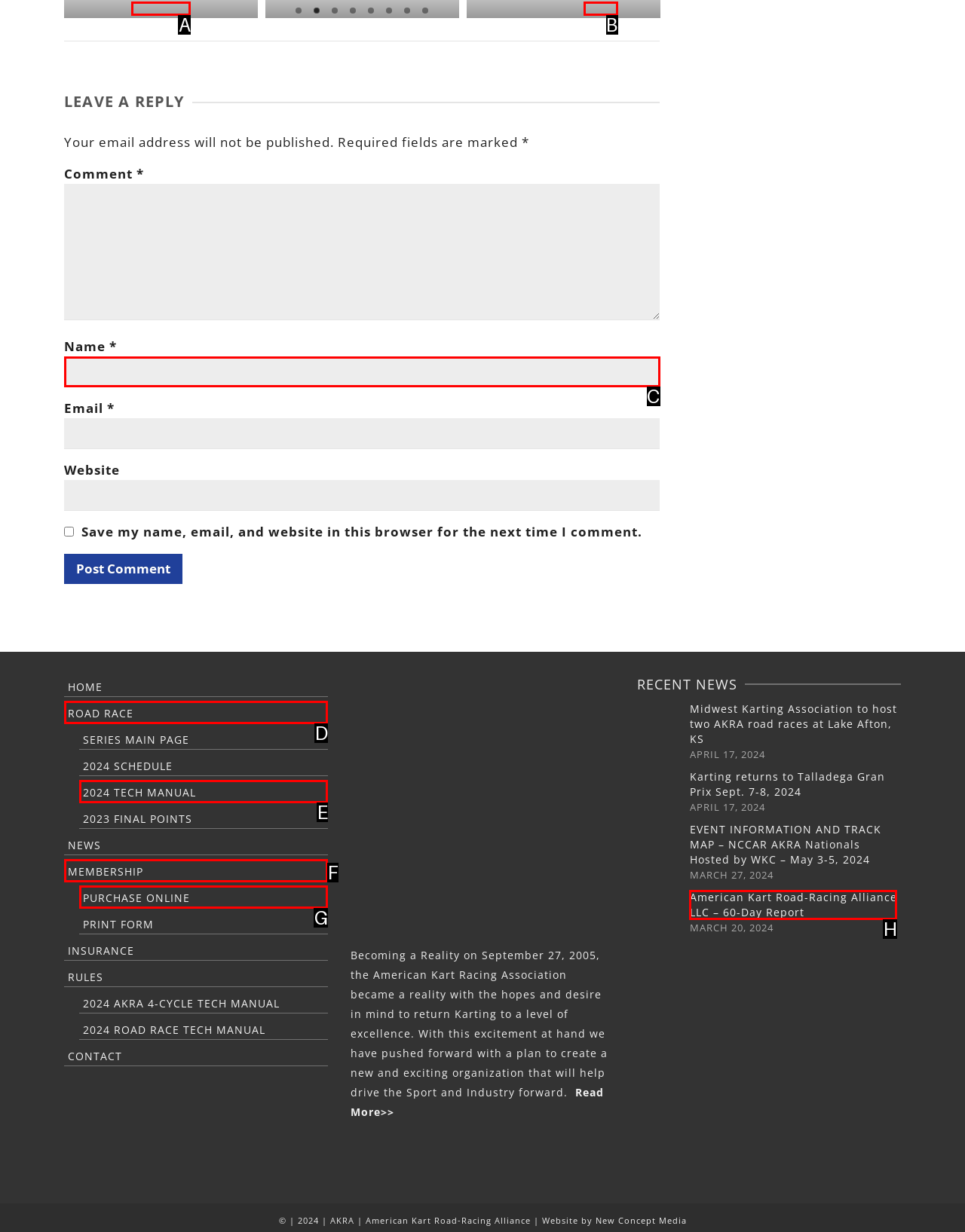Given the description: Purchase Online, select the HTML element that best matches it. Reply with the letter of your chosen option.

G